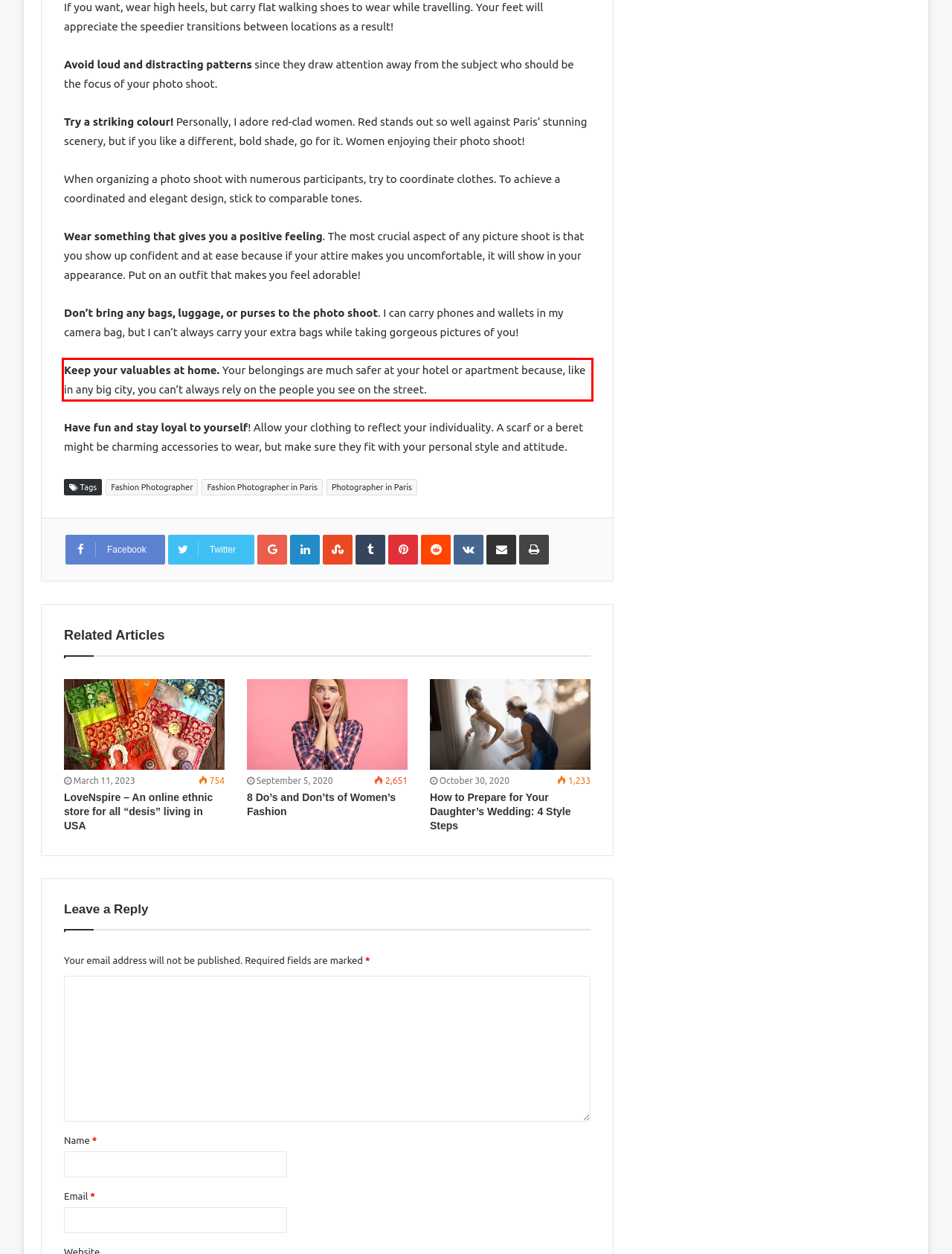Analyze the screenshot of the webpage and extract the text from the UI element that is inside the red bounding box.

Keep your valuables at home. Your belongings are much safer at your hotel or apartment because, like in any big city, you can’t always rely on the people you see on the street.